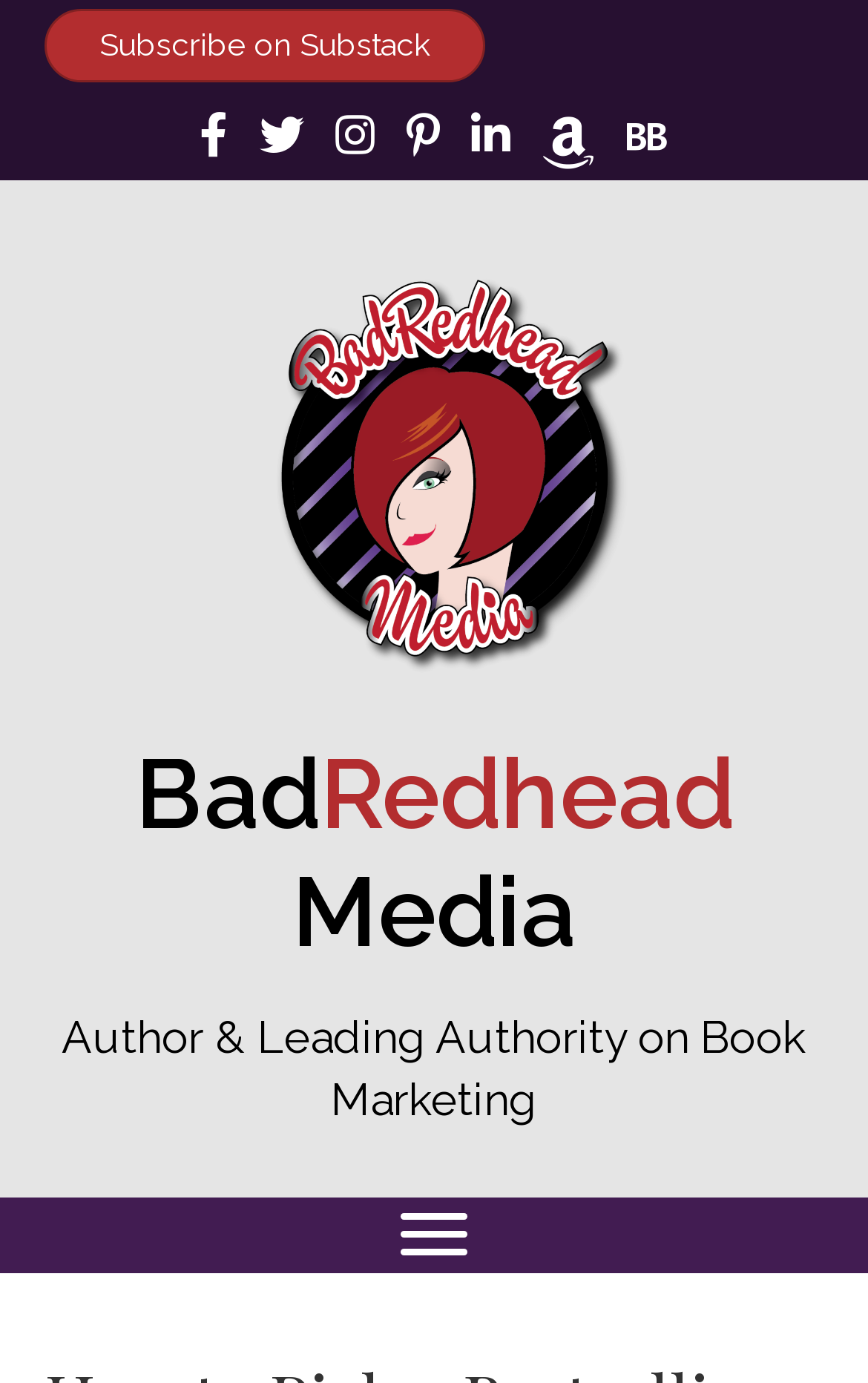From the webpage screenshot, predict the bounding box of the UI element that matches this description: "Subscribe on Substack".

[0.051, 0.006, 0.559, 0.06]